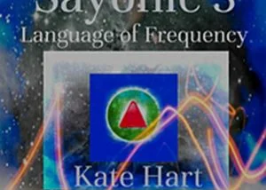Who is associated with this concept?
Refer to the image and provide a detailed answer to the question.

The name 'Kate Hart' is presented below the title, suggesting that she is the author or creator associated with this concept of Sayonic 3 Language of Frequency.